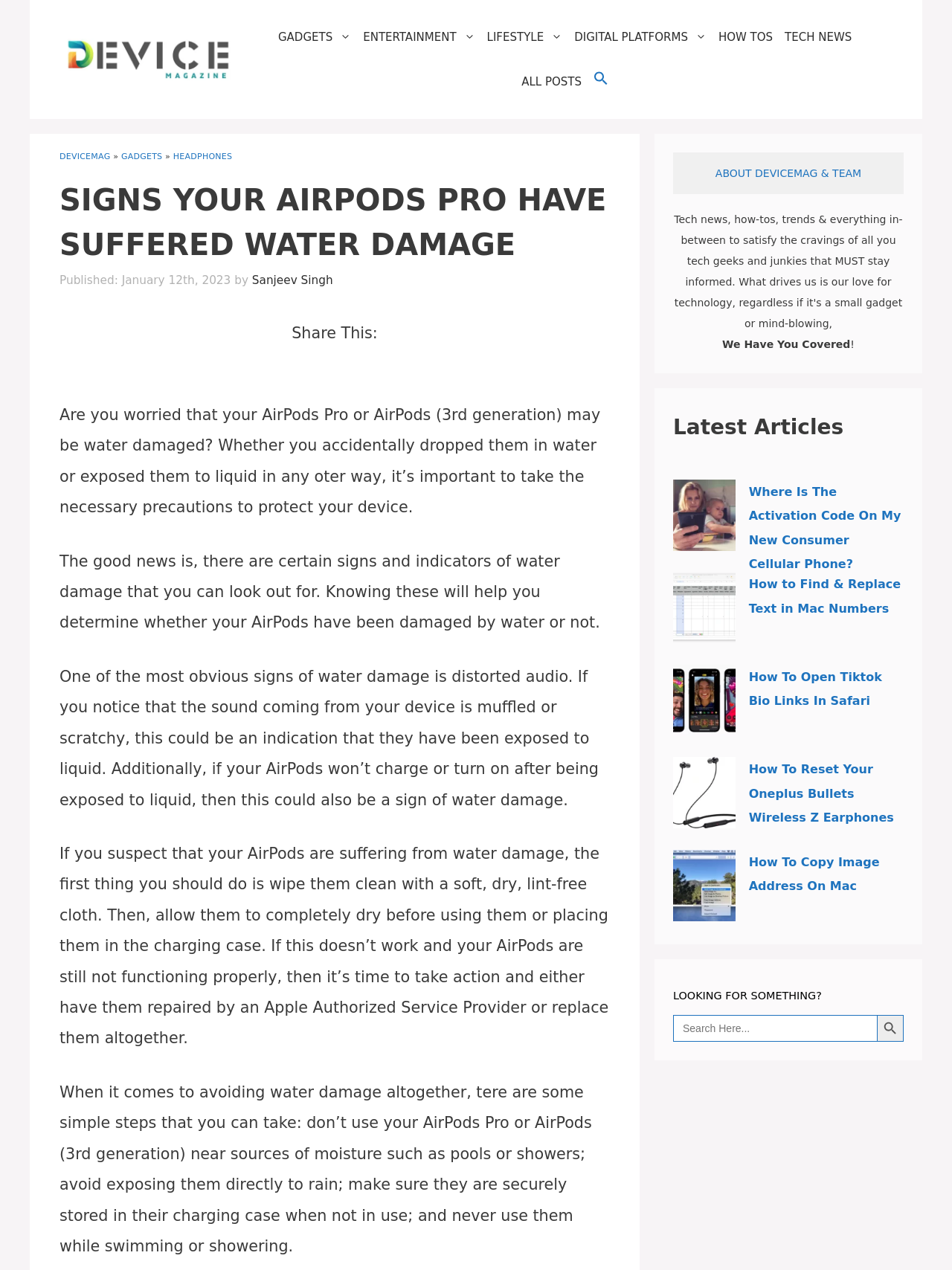Determine the bounding box coordinates of the UI element described by: "How Tos".

[0.748, 0.012, 0.818, 0.047]